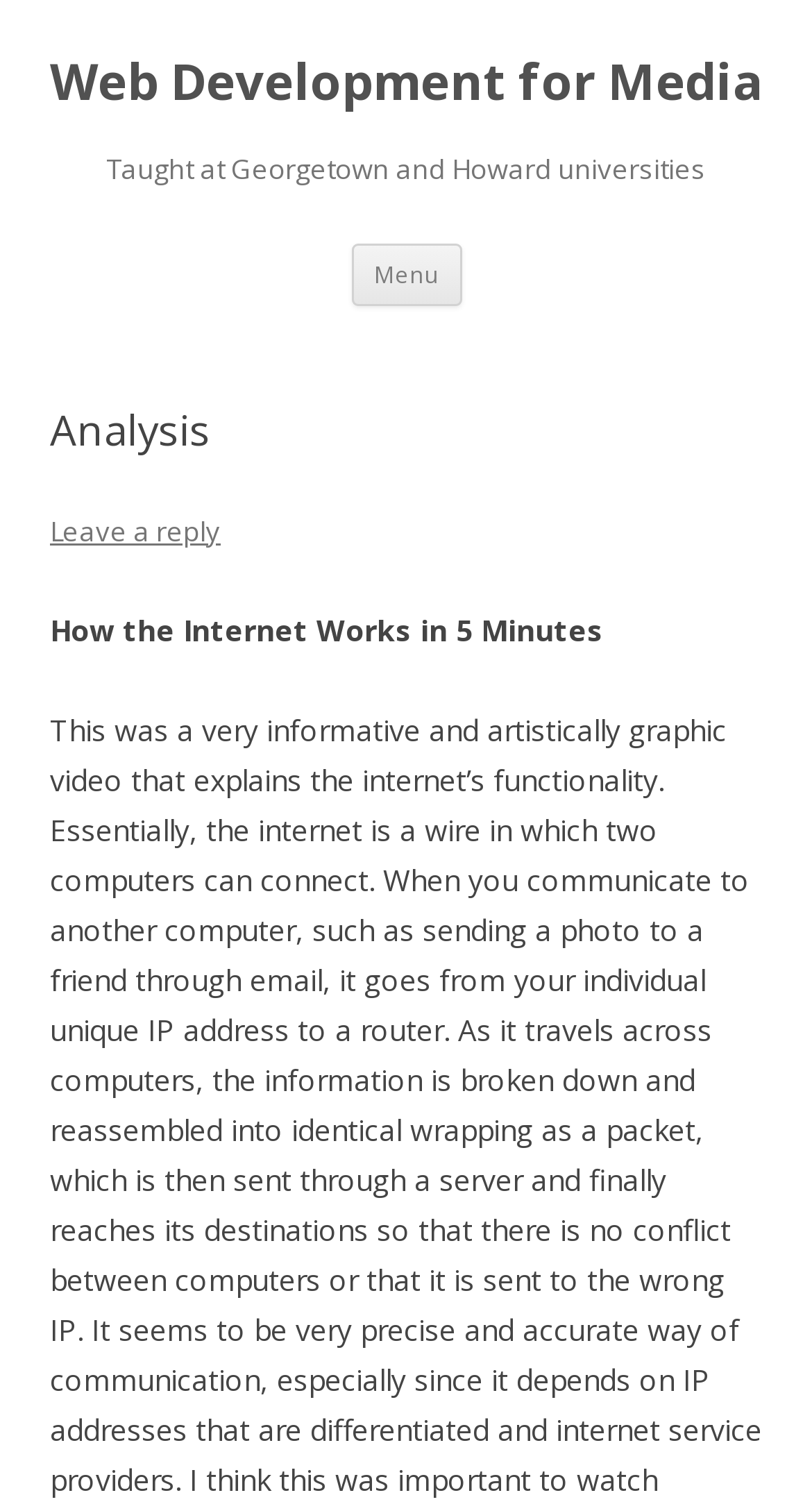Utilize the information from the image to answer the question in detail:
What is the topic of the article?

The StaticText element 'How the Internet Works in 5 Minutes' suggests that the article is about explaining how the internet works in a short amount of time.